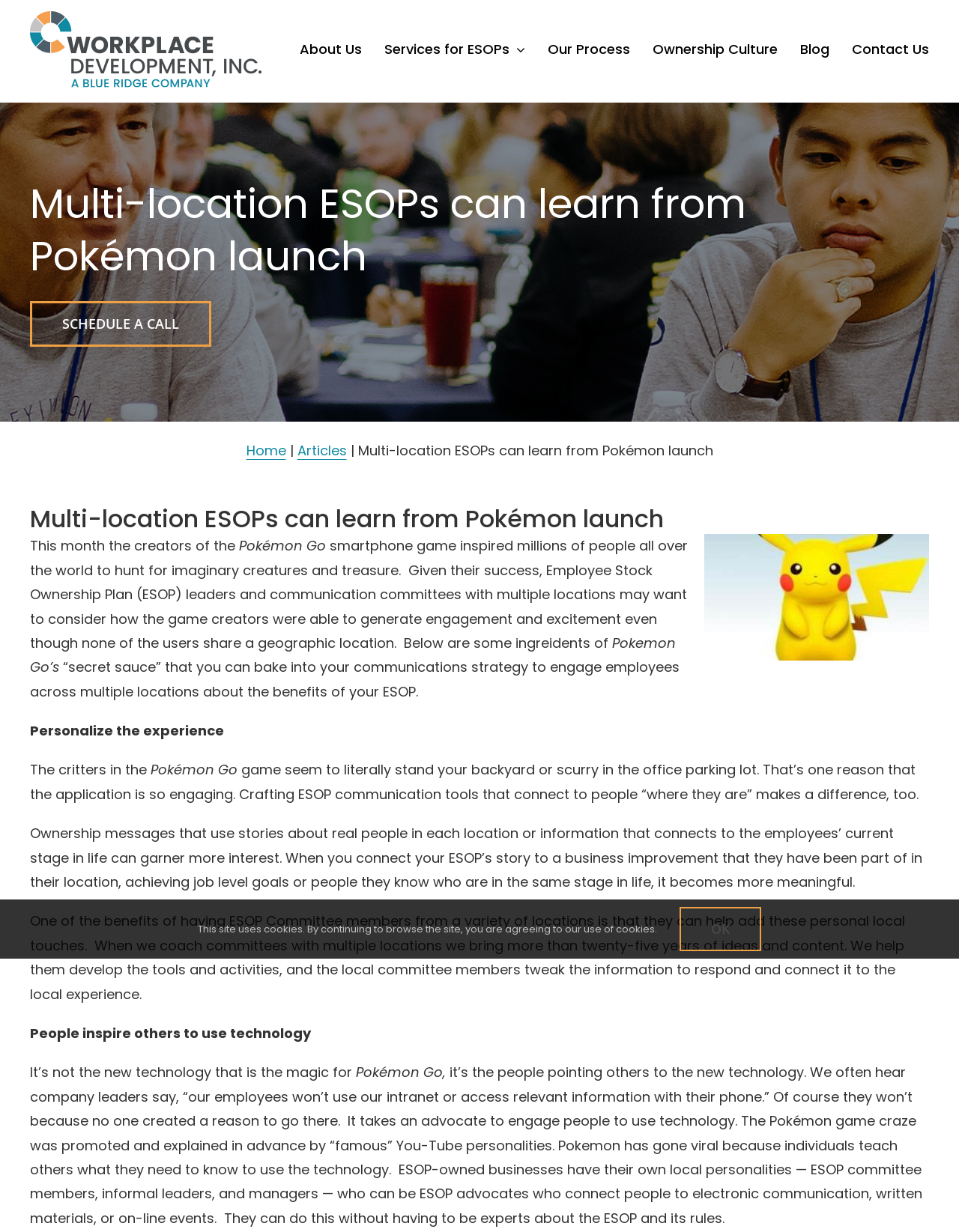Highlight the bounding box coordinates of the element that should be clicked to carry out the following instruction: "Click the Workplace Development, Inc. Logo". The coordinates must be given as four float numbers ranging from 0 to 1, i.e., [left, top, right, bottom].

[0.031, 0.009, 0.273, 0.071]